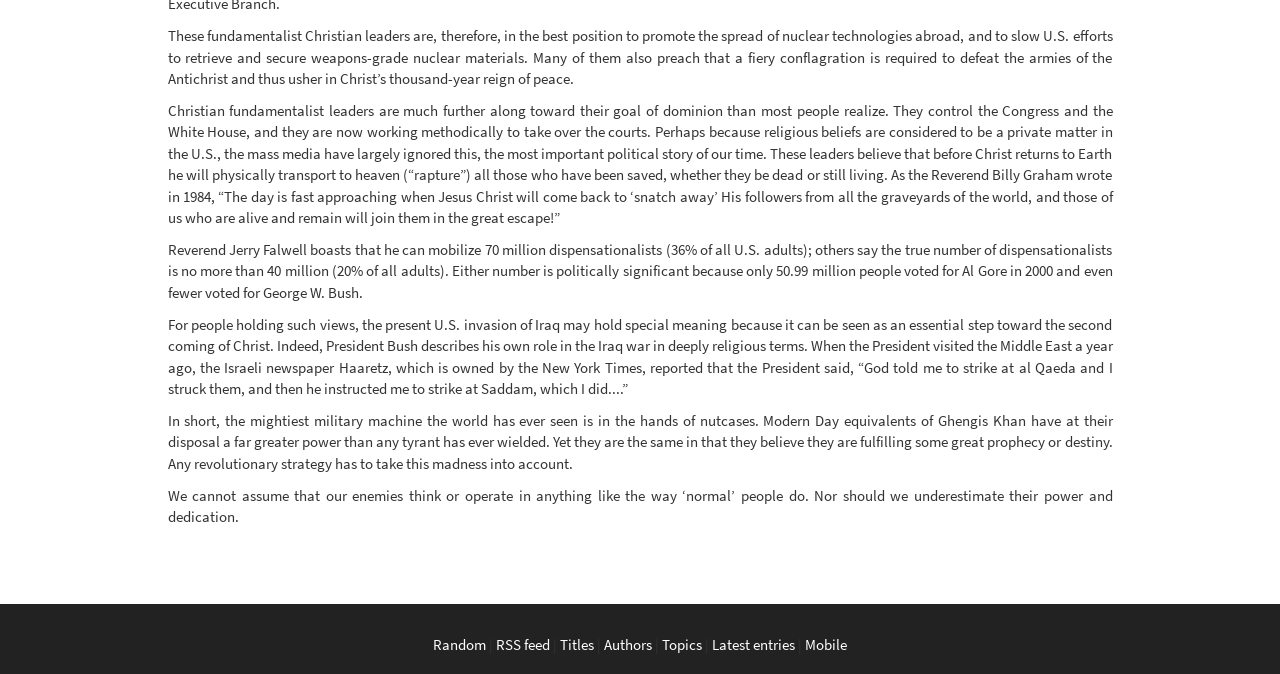Based on the image, provide a detailed and complete answer to the question: 
What is the author's tone towards Christian fundamentalist leaders?

The author's tone towards Christian fundamentalist leaders is critical, as evidenced by the use of phrases such as 'nutcases' and 'madness' to describe their beliefs and actions.